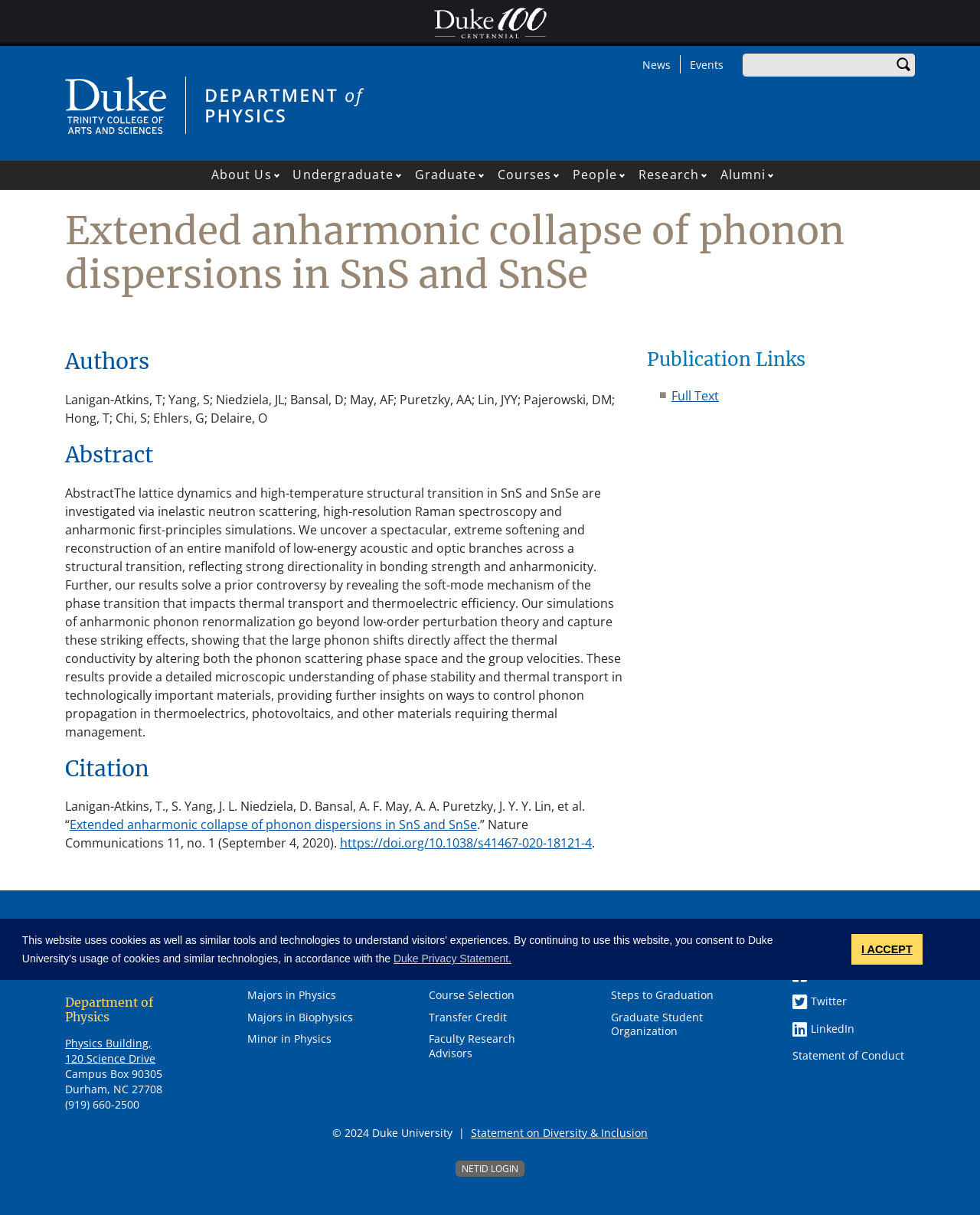Please provide the bounding box coordinate of the region that matches the element description: Physics Building, 120 Science Drive. Coordinates should be in the format (top-left x, top-left y, bottom-right x, bottom-right y) and all values should be between 0 and 1.

[0.066, 0.852, 0.159, 0.877]